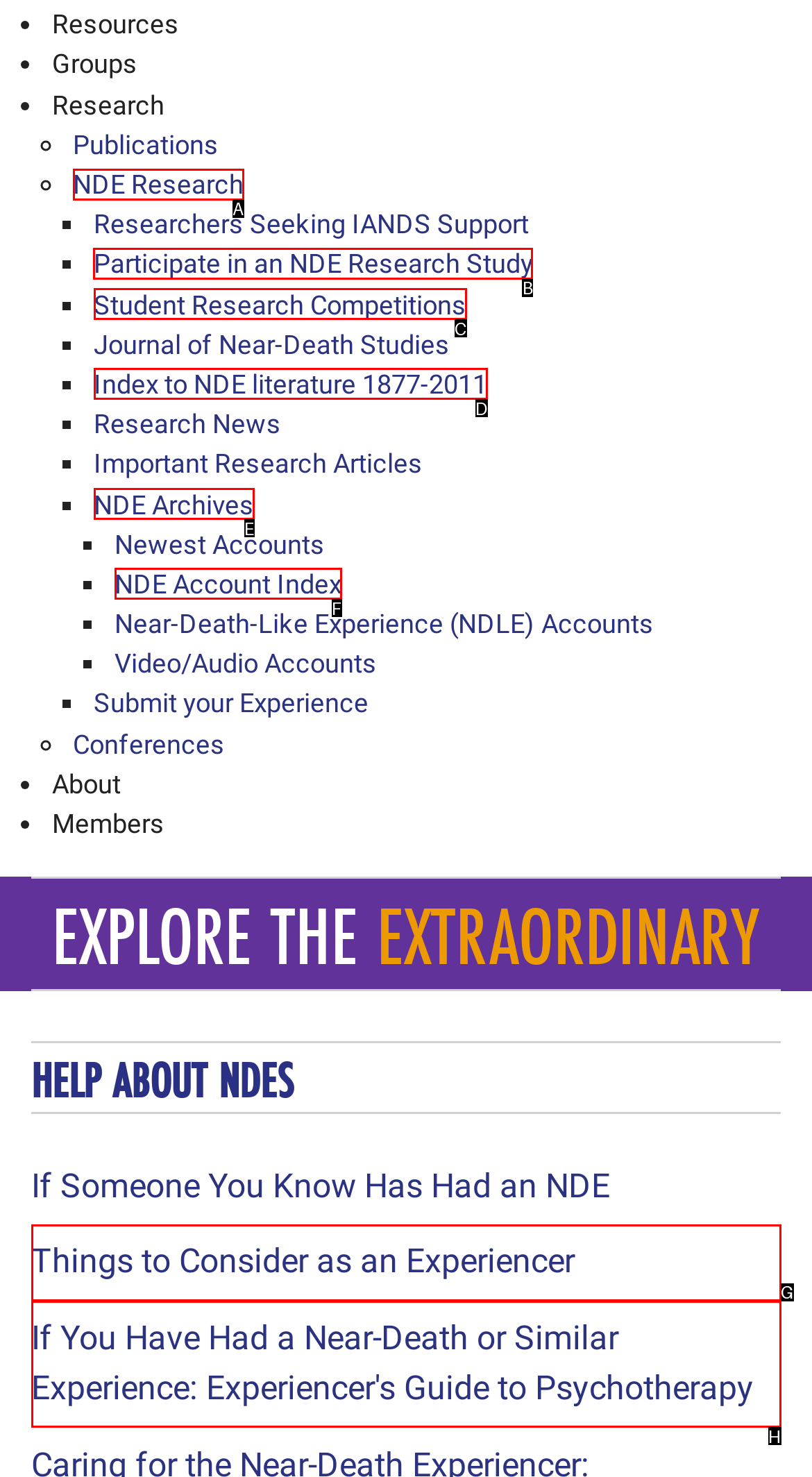Among the marked elements in the screenshot, which letter corresponds to the UI element needed for the task: Participate in an NDE Research Study?

B